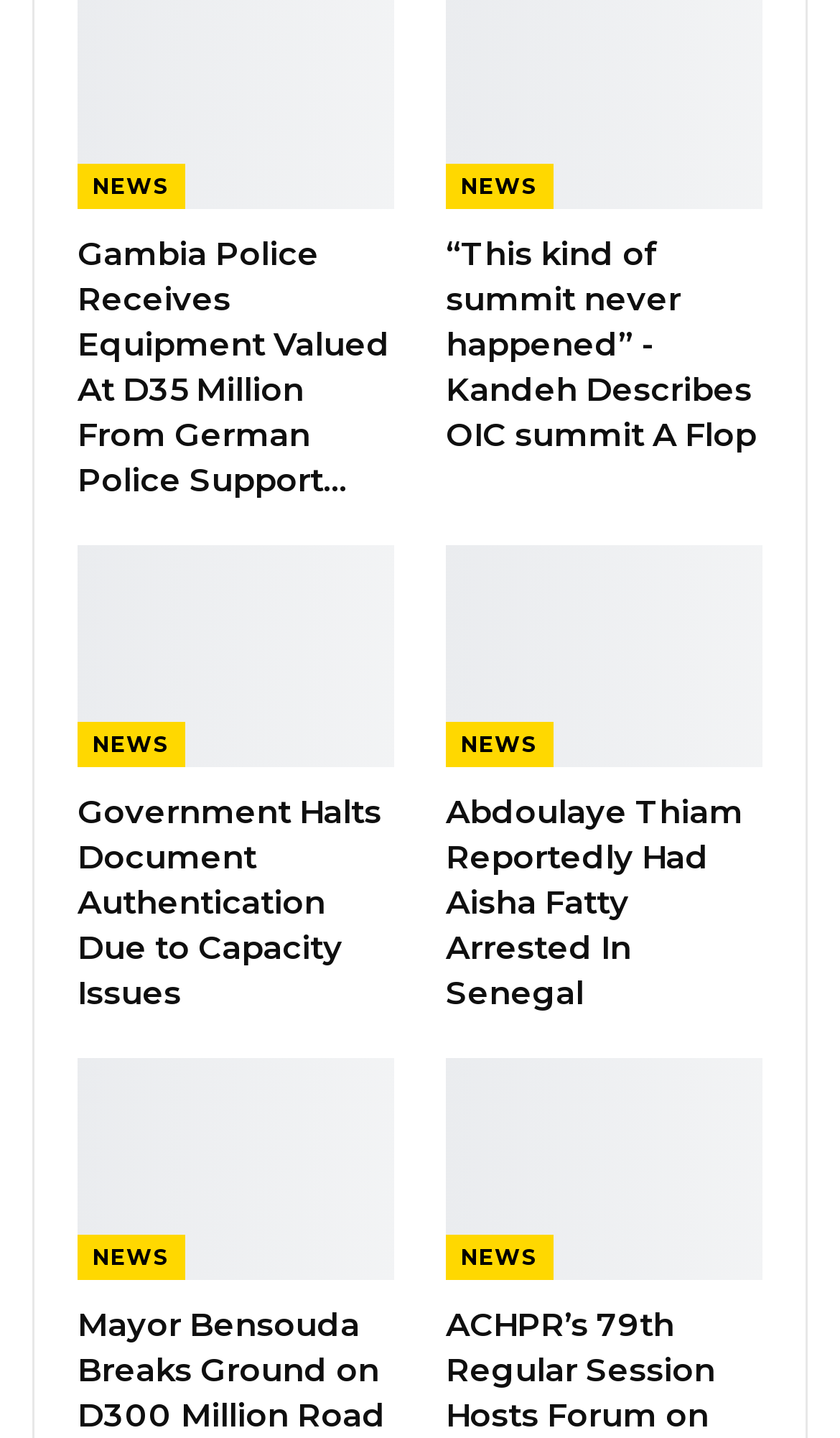What is the date of the latest news article?
Using the image as a reference, give a one-word or short phrase answer.

May 14, 2024